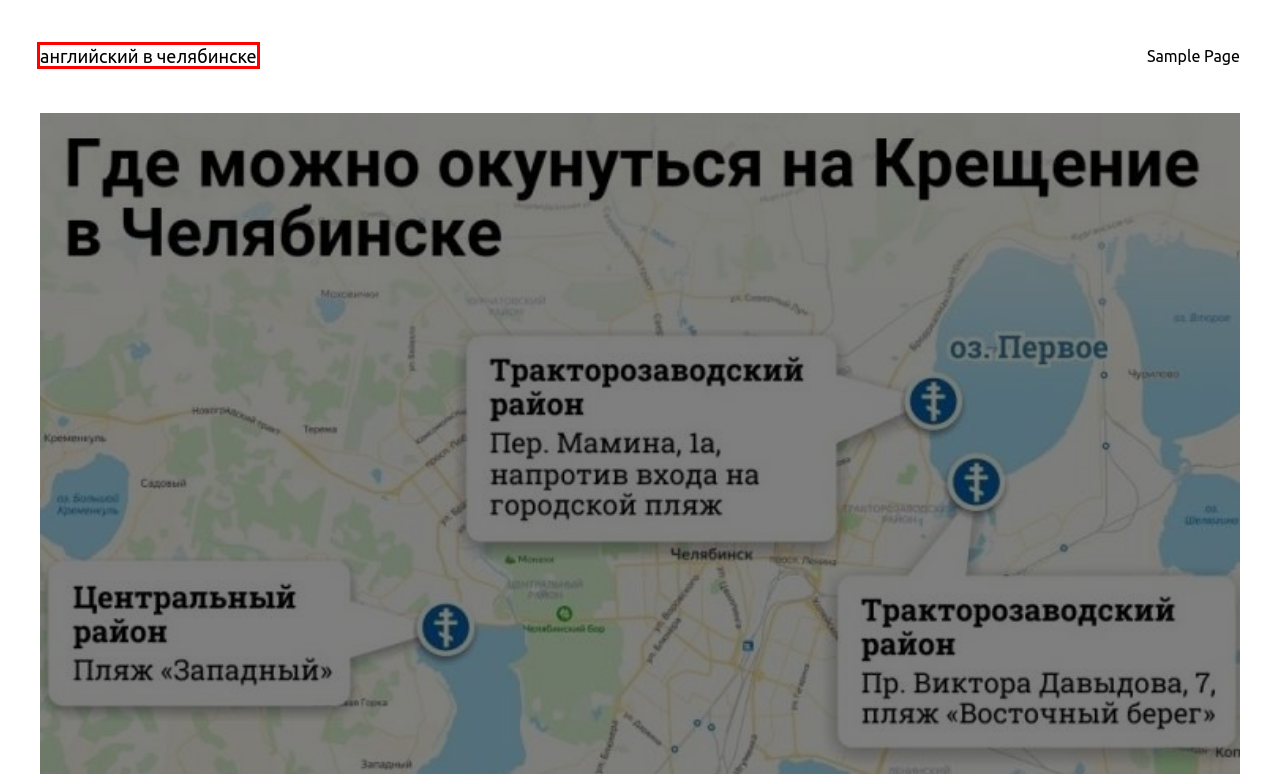Look at the screenshot of the webpage and find the element within the red bounding box. Choose the webpage description that best fits the new webpage that will appear after clicking the element. Here are the candidates:
A. английский в челябинске - английский в челябинске. Изучение английского языка интенсив.
B. Инструмент создания блогов, платформа для публикаций и CMS | WordPress.org Русский
C. прогноз погоды челябинск перевести на английский онлайн - английский в челябинске
D. прогноз погоды челябинск перевести на английский - английский в челябинске
E. Архивы английский в челябинске - английский в челябинске
F. LiveInternet @ Статистика и дневники, почта и поиск
G. прогноз погоды челябинск перевести на английский бесплатно - английский в челябинске
H. Sample Page - английский в челябинске

A